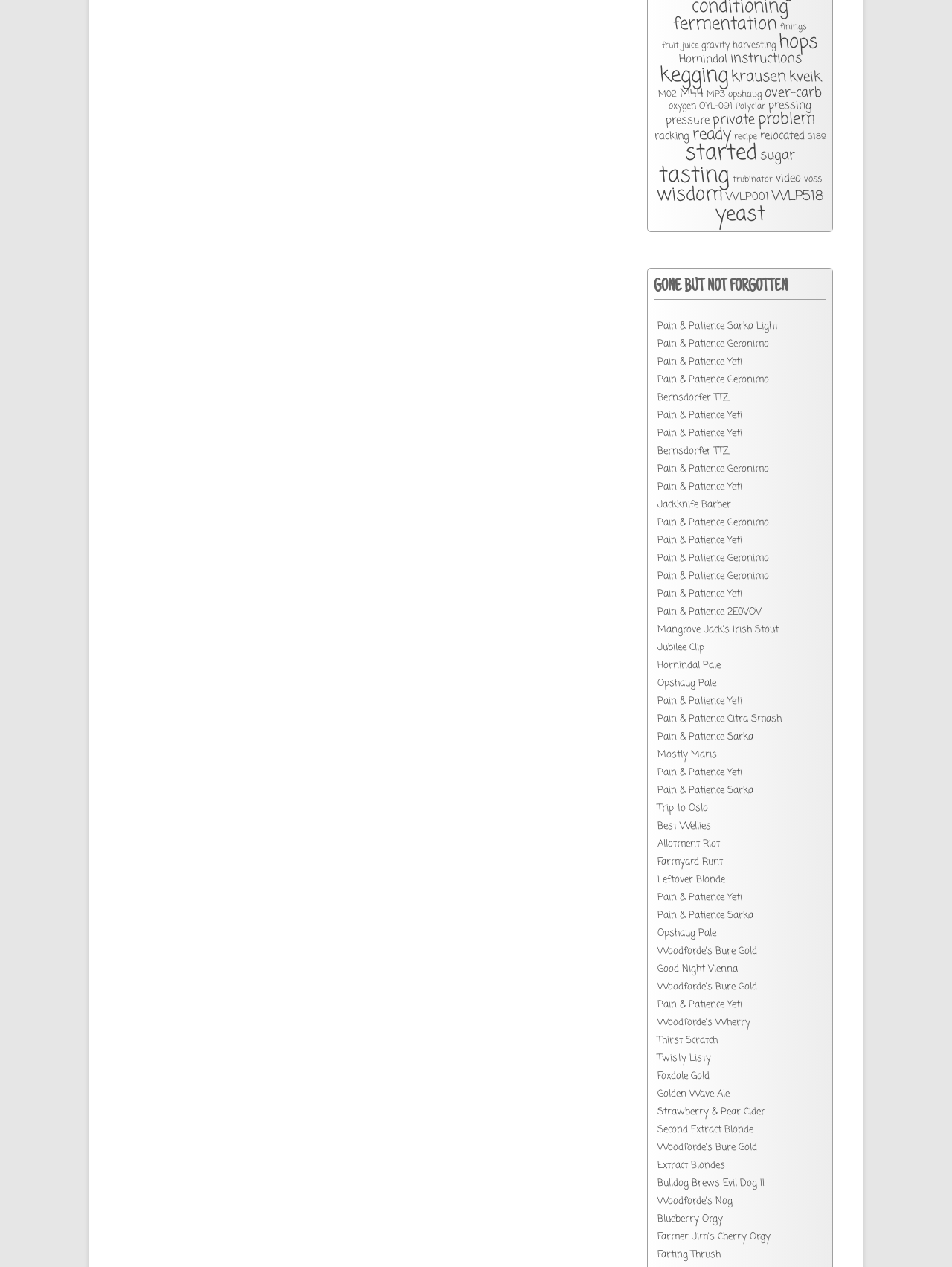Locate the bounding box coordinates of the element to click to perform the following action: 'click yeast link'. The coordinates should be given as four float values between 0 and 1, in the form of [left, top, right, bottom].

[0.751, 0.157, 0.804, 0.181]